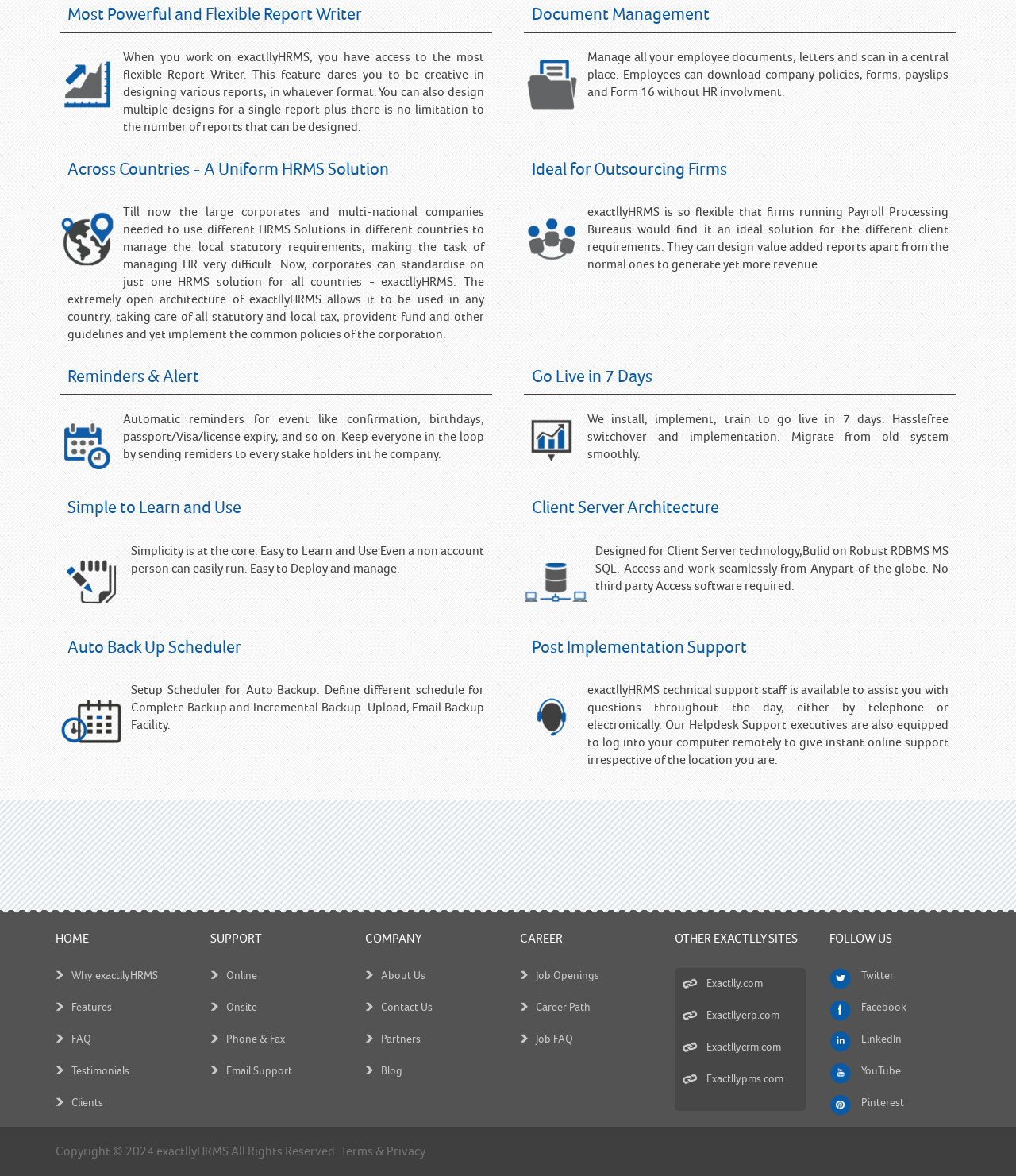Given the webpage screenshot, identify the bounding box of the UI element that matches this description: "Follow us".

[0.816, 0.792, 0.878, 0.818]